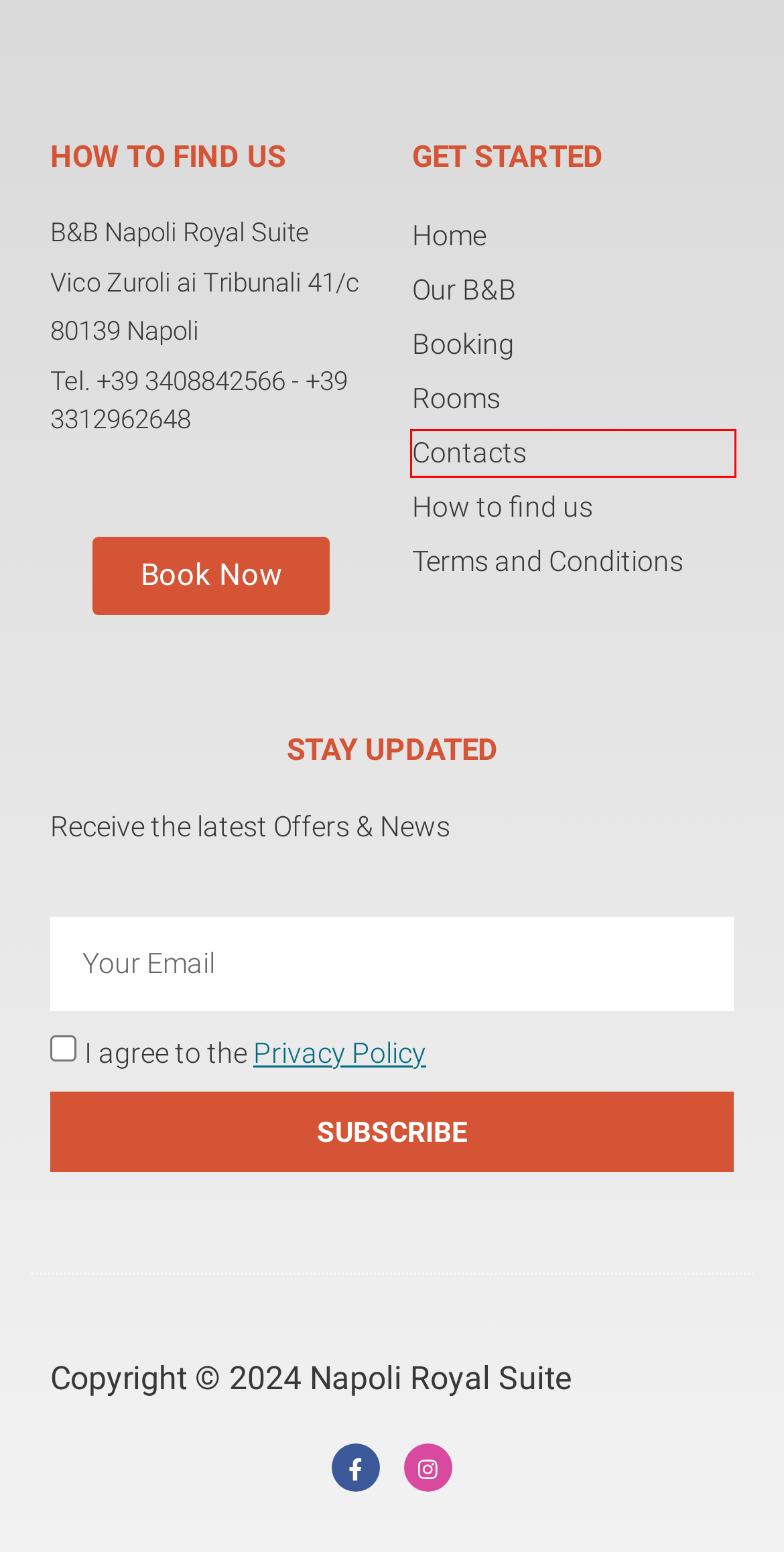Examine the screenshot of the webpage, which includes a red bounding box around an element. Choose the best matching webpage description for the page that will be displayed after clicking the element inside the red bounding box. Here are the candidates:
A. Cookie Policy of www.napoliroyalsuite.com
B. Privacy | Napoli Royal Suite
C. Contacts | Napoli Royal Suite
D. Terms and Conditions | Napoli Royal Suite
E. How to find us | Napoli Royal Suite
F. Napoli Royal Suite
G. Booking | Napoli Royal Suite
H. Rooms | Napoli Royal Suite

C